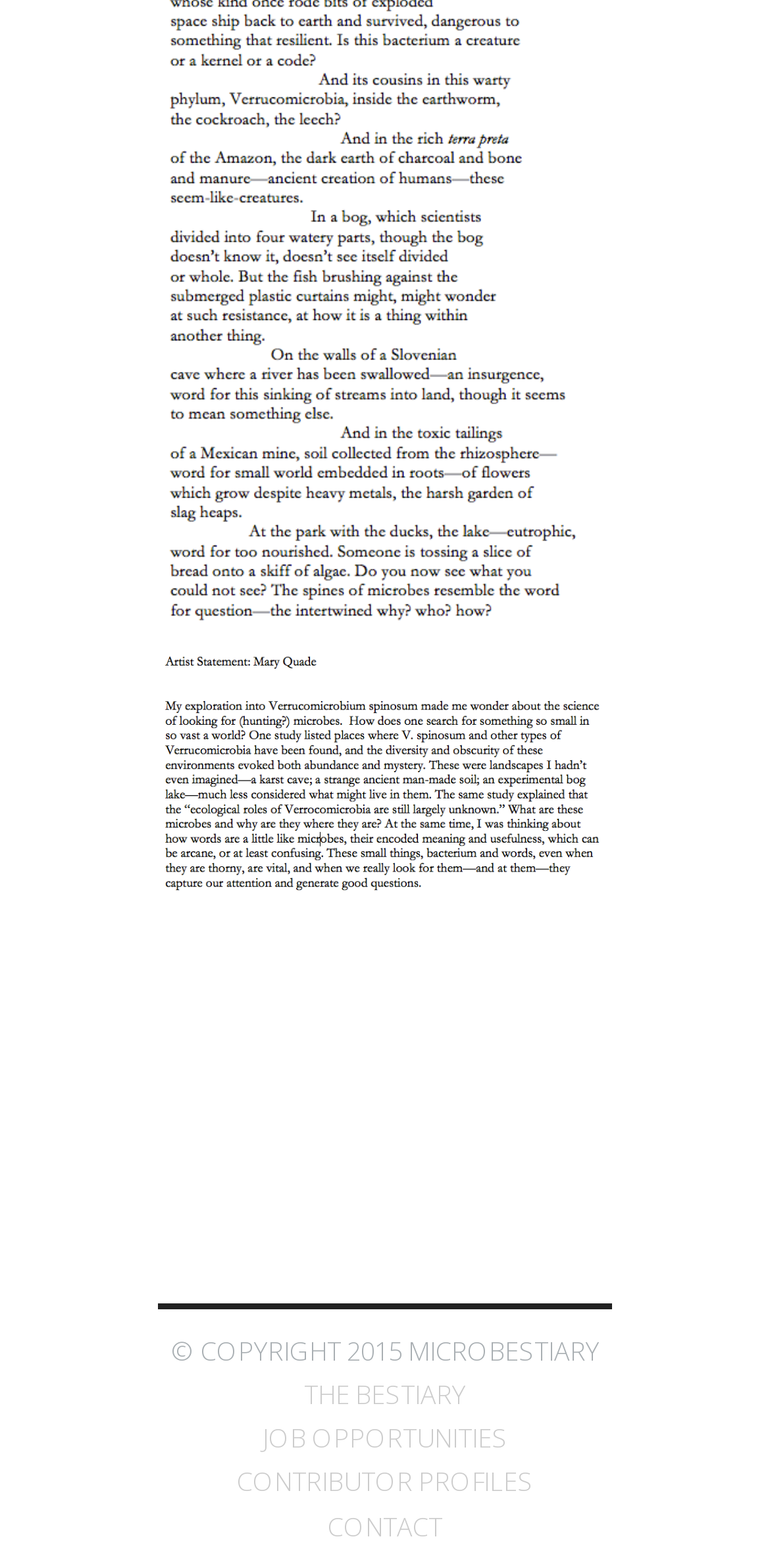Analyze the image and deliver a detailed answer to the question: Is there an image on the page?

I found an image element with the description 'Screen Shot 2015-08-06 at 6.07.45 PM' inside the Root Element, which indicates that there is an image on the page.